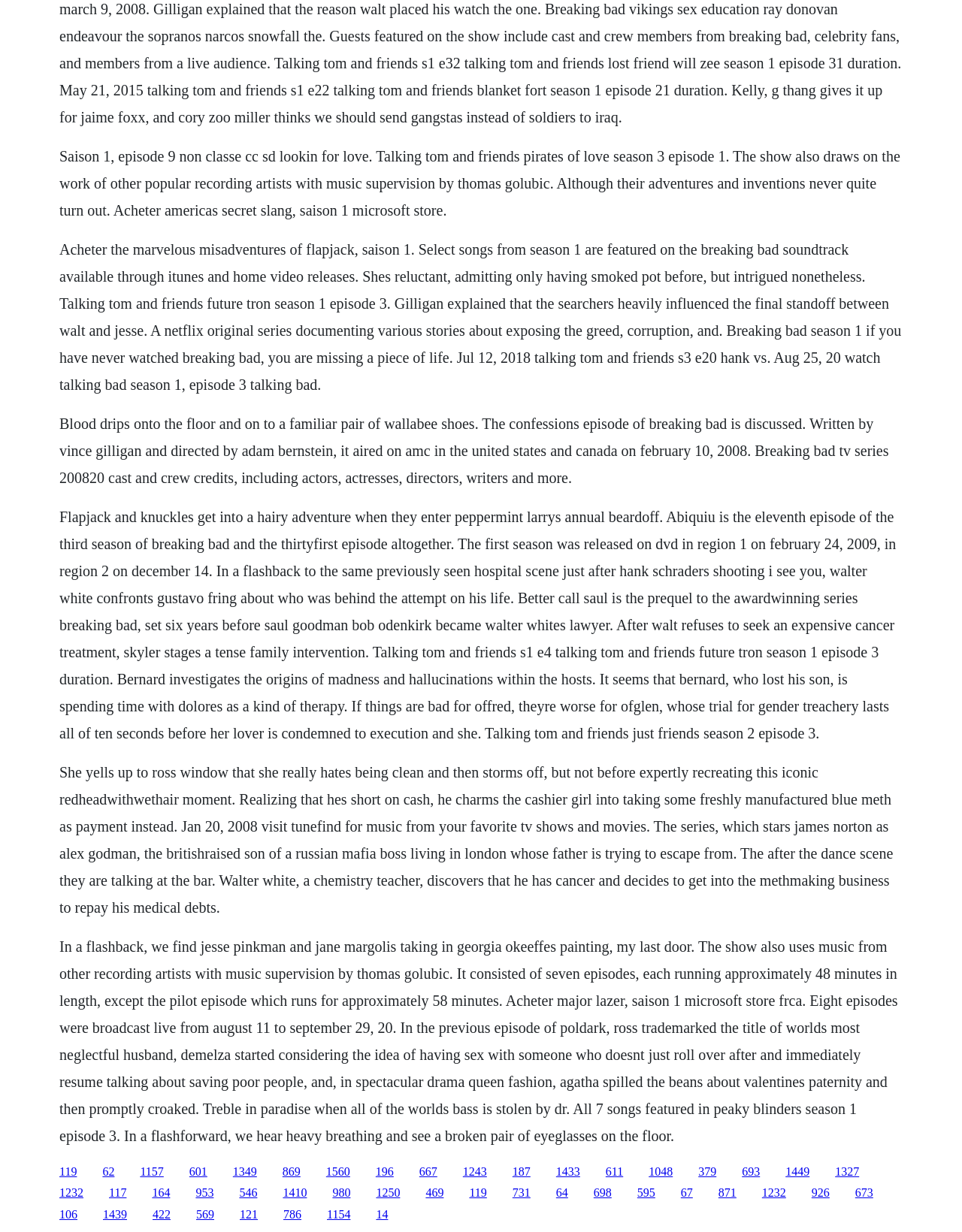Could you highlight the region that needs to be clicked to execute the instruction: "Click the link '1560'"?

[0.339, 0.945, 0.364, 0.956]